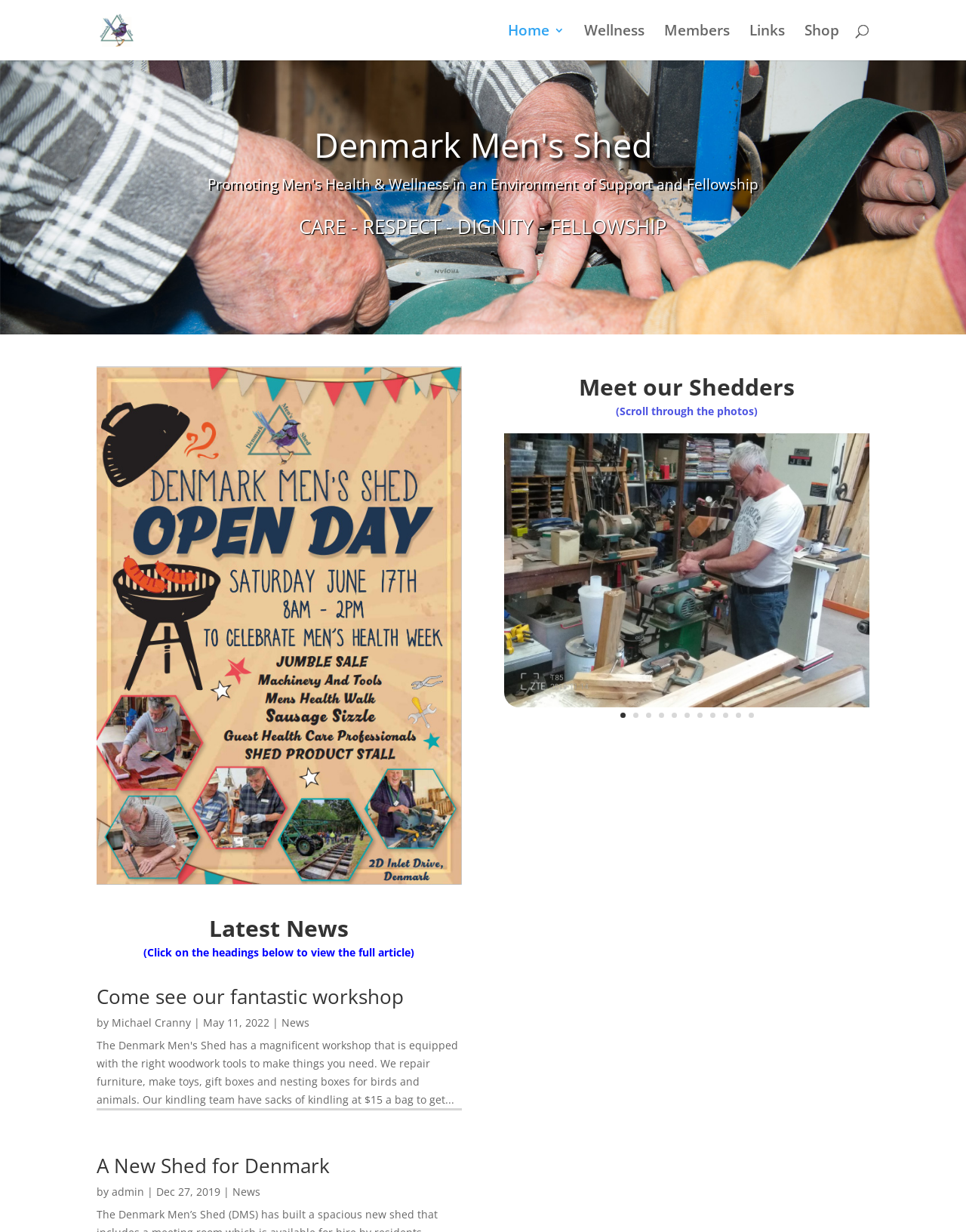Identify the bounding box coordinates for the element that needs to be clicked to fulfill this instruction: "Click on the Home link". Provide the coordinates in the format of four float numbers between 0 and 1: [left, top, right, bottom].

[0.526, 0.02, 0.584, 0.049]